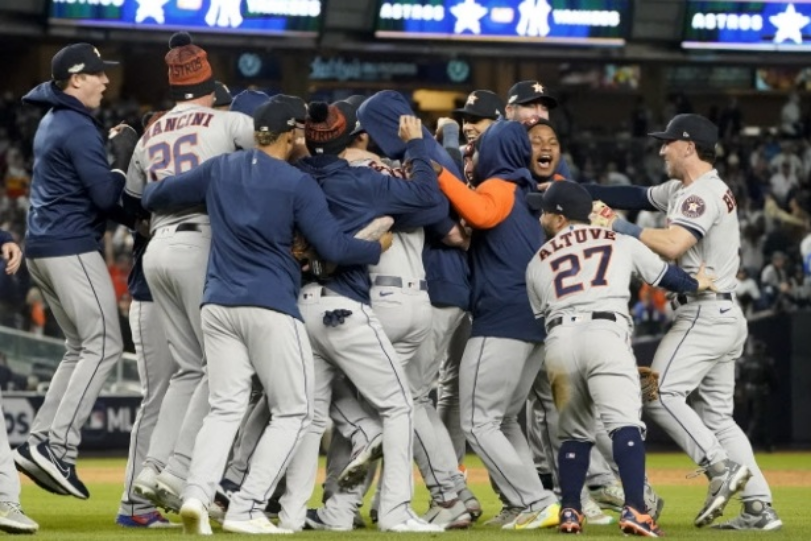Provide a thorough description of the image, including all visible elements.

In a moment of triumph, players from the Houston Astros celebrate joyously on the field after a significant victory. Dressed in their gray uniforms adorned with the team's emblem, they embrace and cheer collectively, highlighting the camaraderie and excitement that defines the sport. Among the athletes is José Altuve, who wears the number 27 on his back, symbolizing a pivotal role in the team's success. The atmosphere is electric, filled with the thrill of accomplishment as they advance in their postseason journey, surrounded by a sea of fans witnessing this memorable celebration.